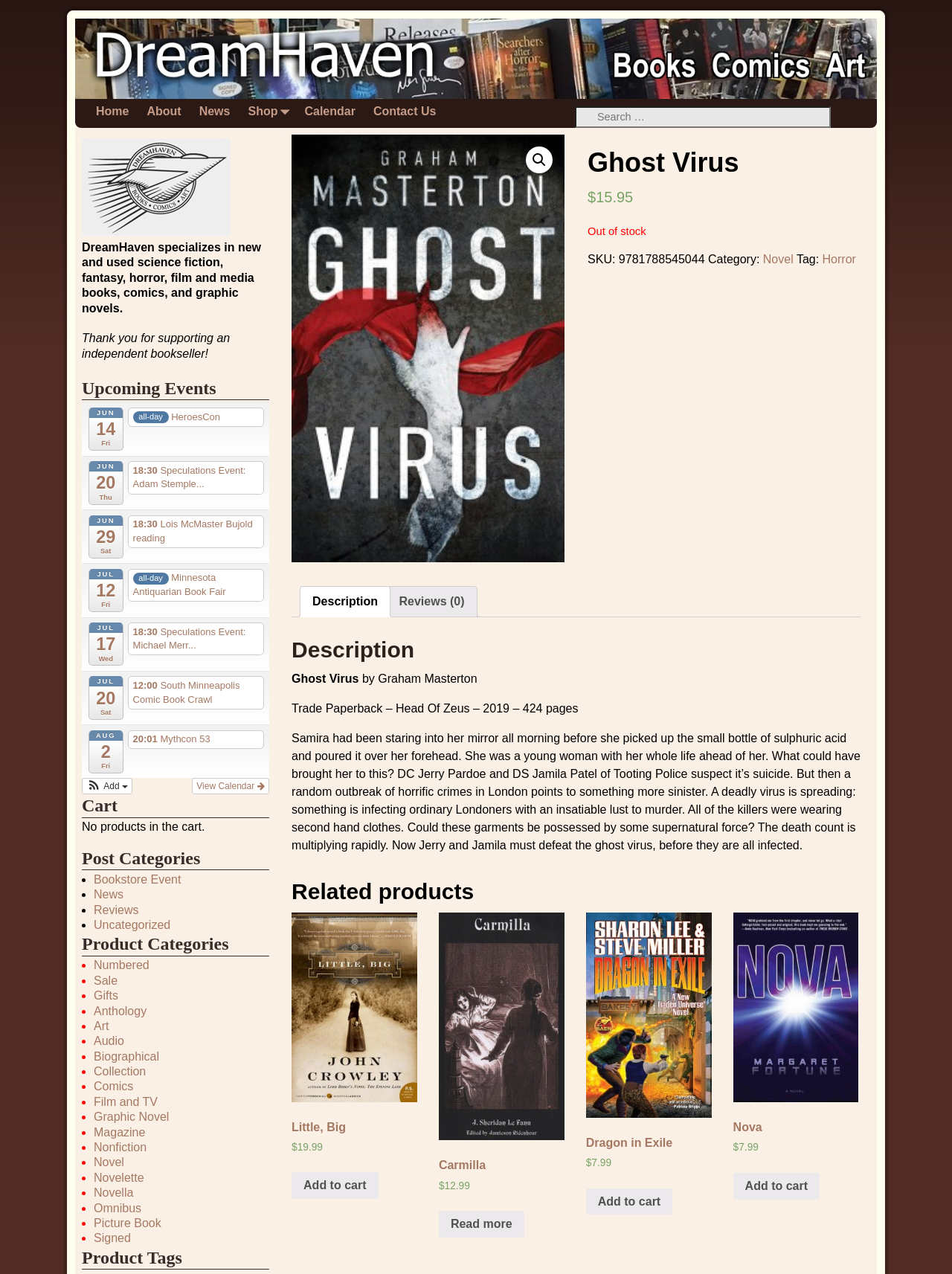What is the category of the book 'Ghost Virus'?
Answer the question with just one word or phrase using the image.

Novel